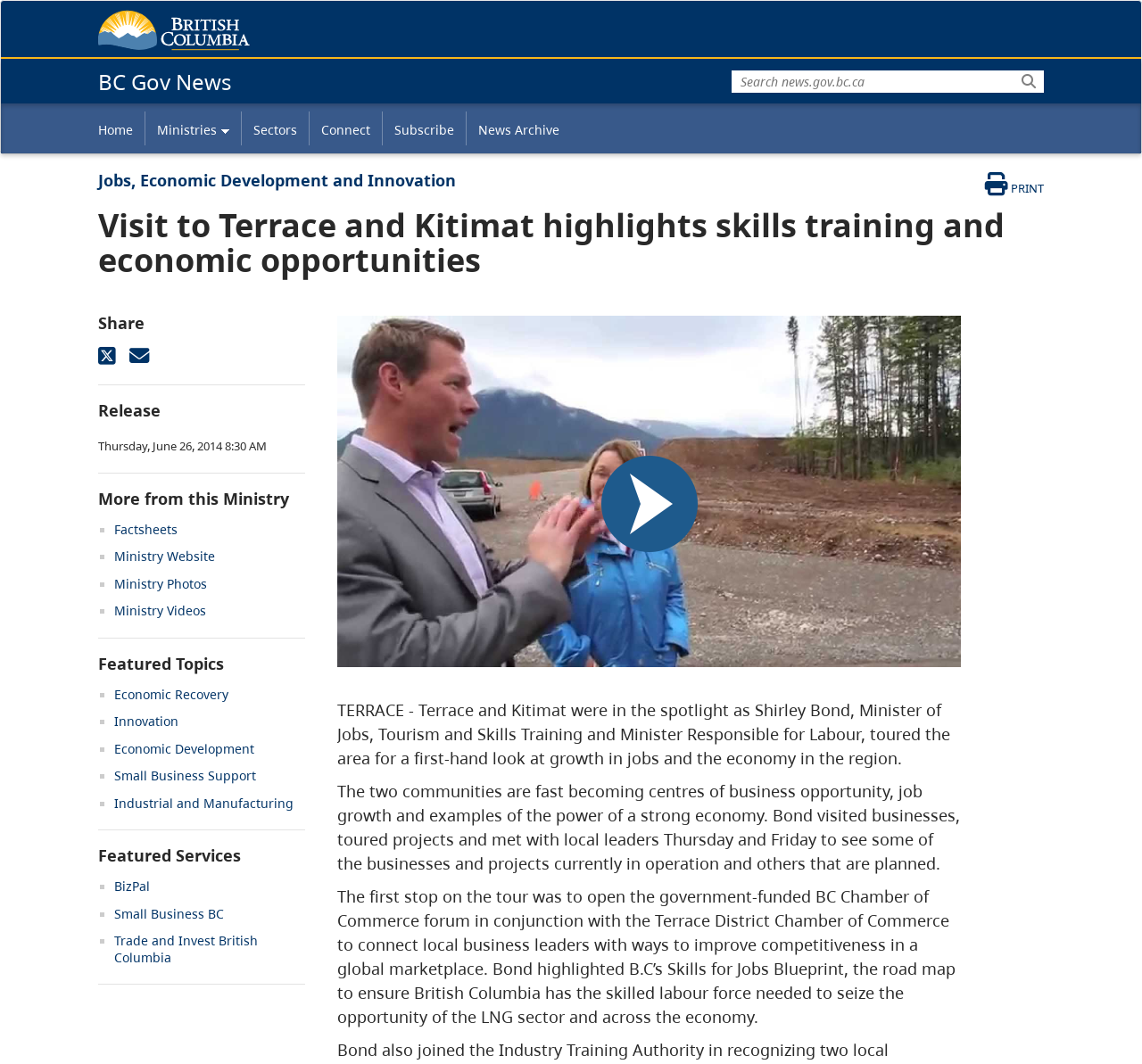What is the name of the blueprint mentioned in the article?
Based on the image, answer the question with as much detail as possible.

The article mentions that Shirley Bond highlighted B.C’s Skills for Jobs Blueprint, which is a road map to ensure British Columbia has the skilled labour force needed to seize the opportunity of the LNG sector and across the economy.